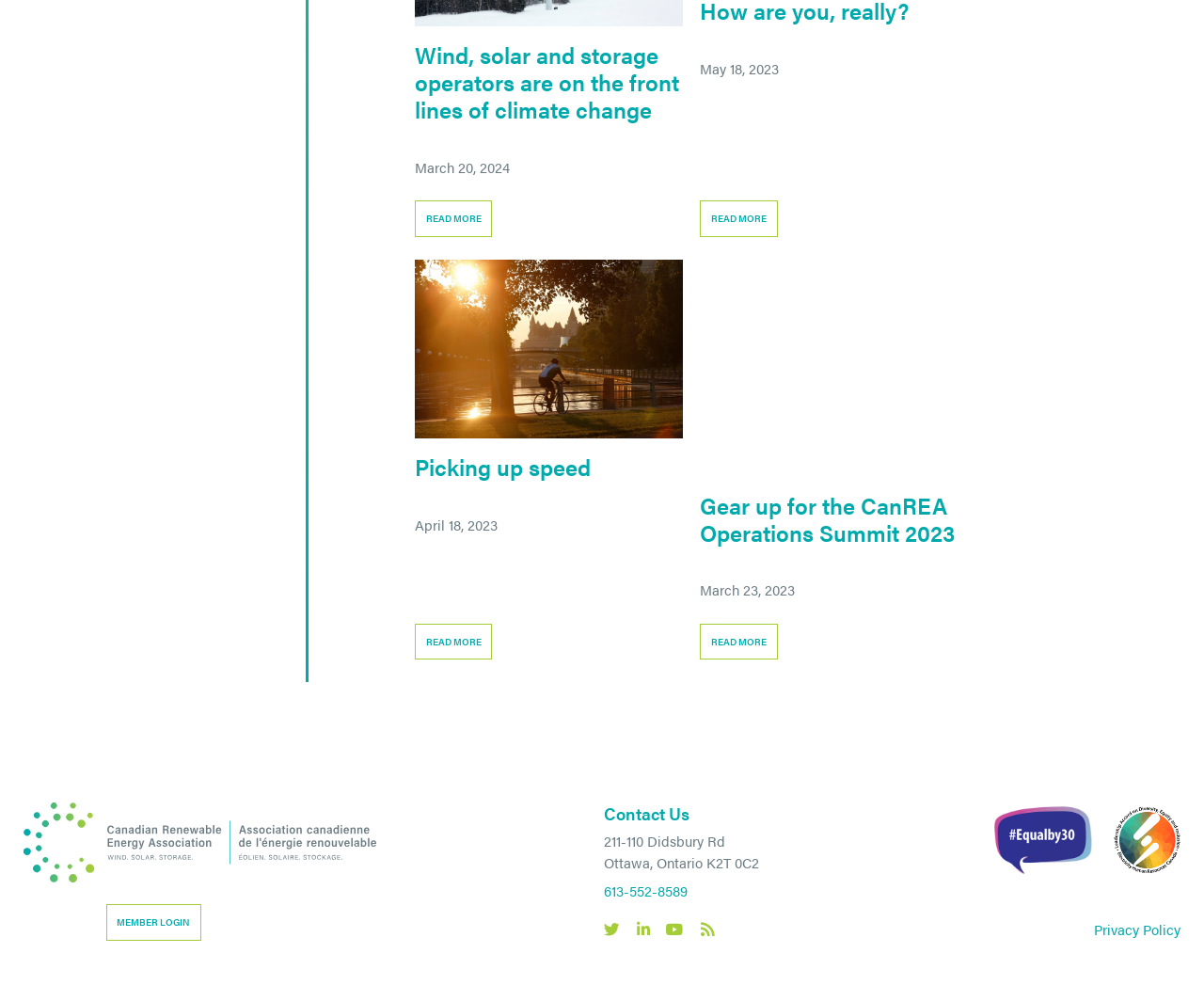Please pinpoint the bounding box coordinates for the region I should click to adhere to this instruction: "Read more about wind, solar and storage operators".

[0.345, 0.206, 0.409, 0.226]